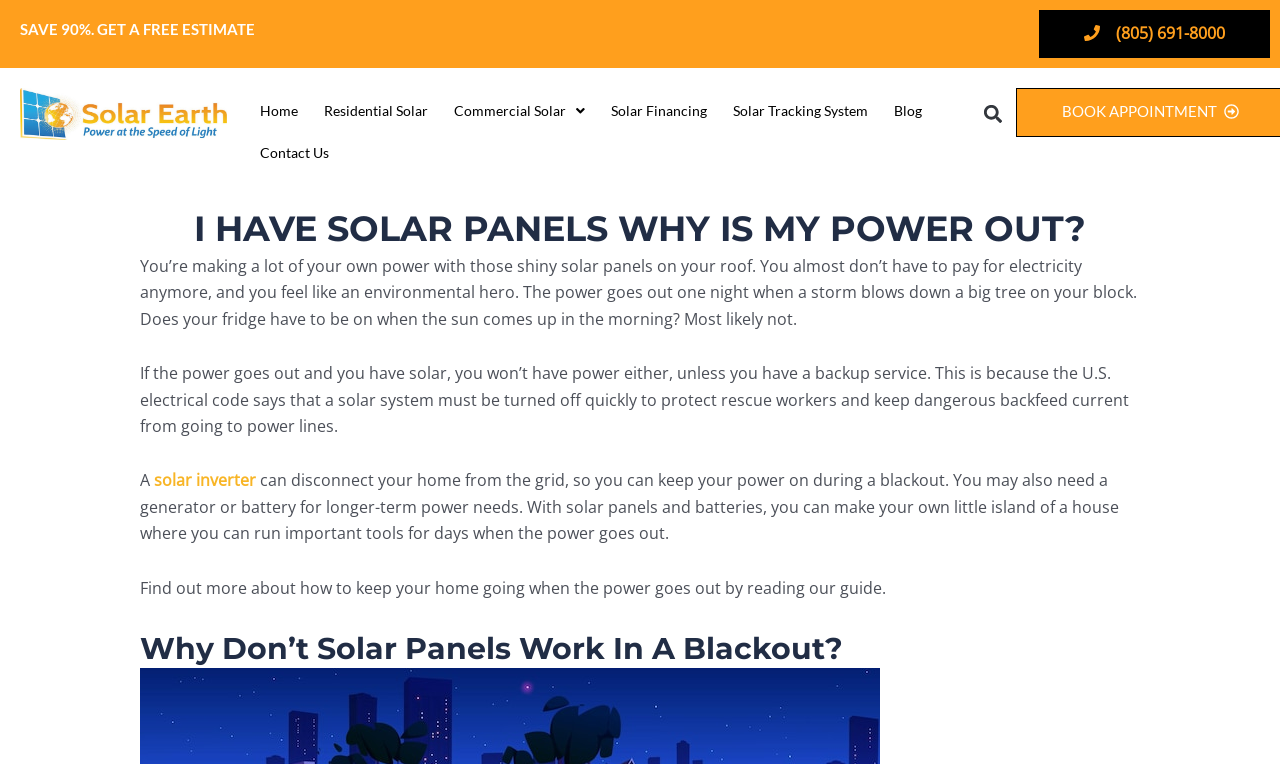Identify the bounding box coordinates for the region of the element that should be clicked to carry out the instruction: "Search for something". The bounding box coordinates should be four float numbers between 0 and 1, i.e., [left, top, right, bottom].

[0.755, 0.127, 0.789, 0.17]